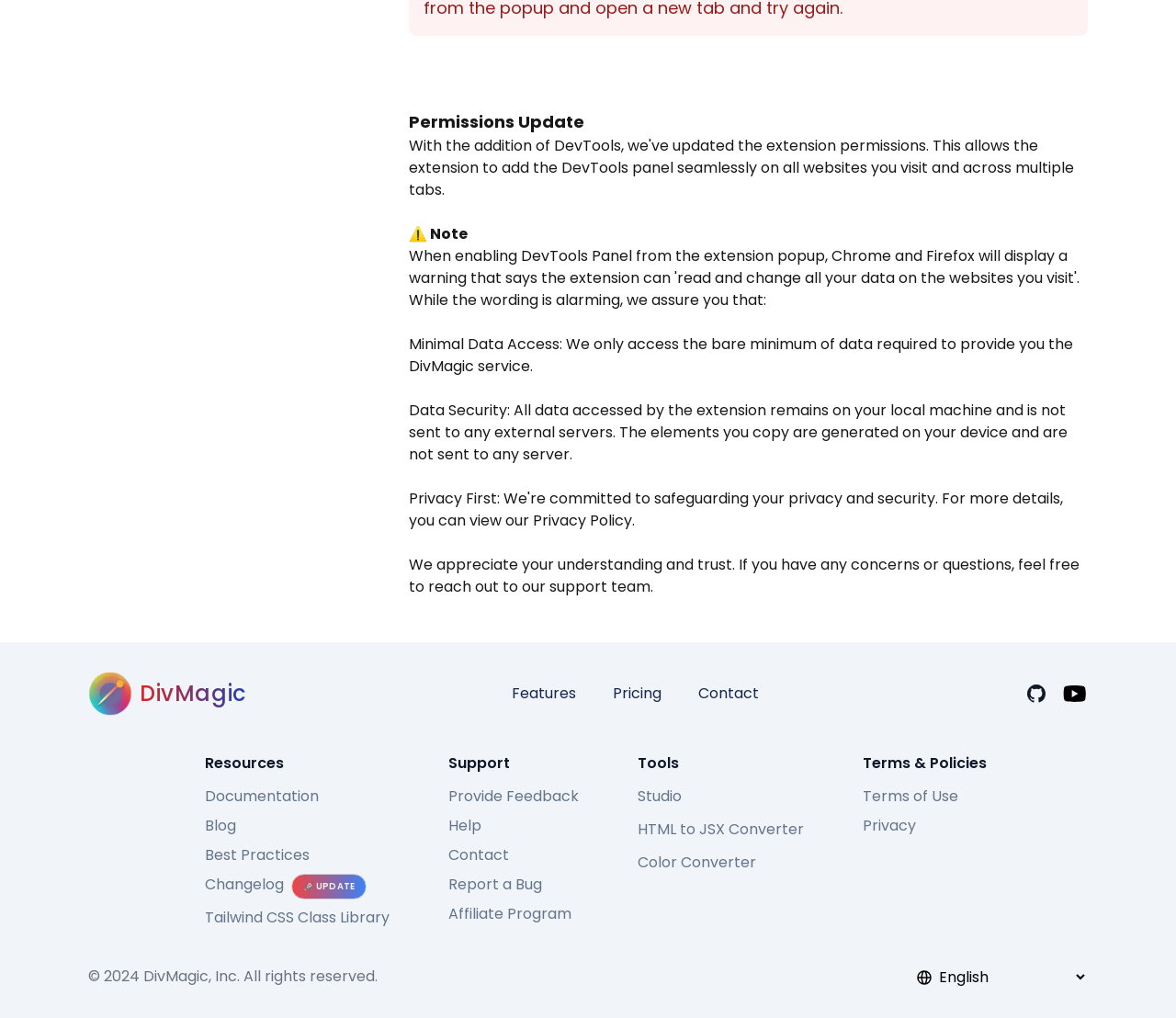What is the name of the service?
Please utilize the information in the image to give a detailed response to the question.

The name of the service can be found in the link 'DivMagic' with the image 'divmagic' at the top of the webpage, which suggests that it is the main service being referred to.